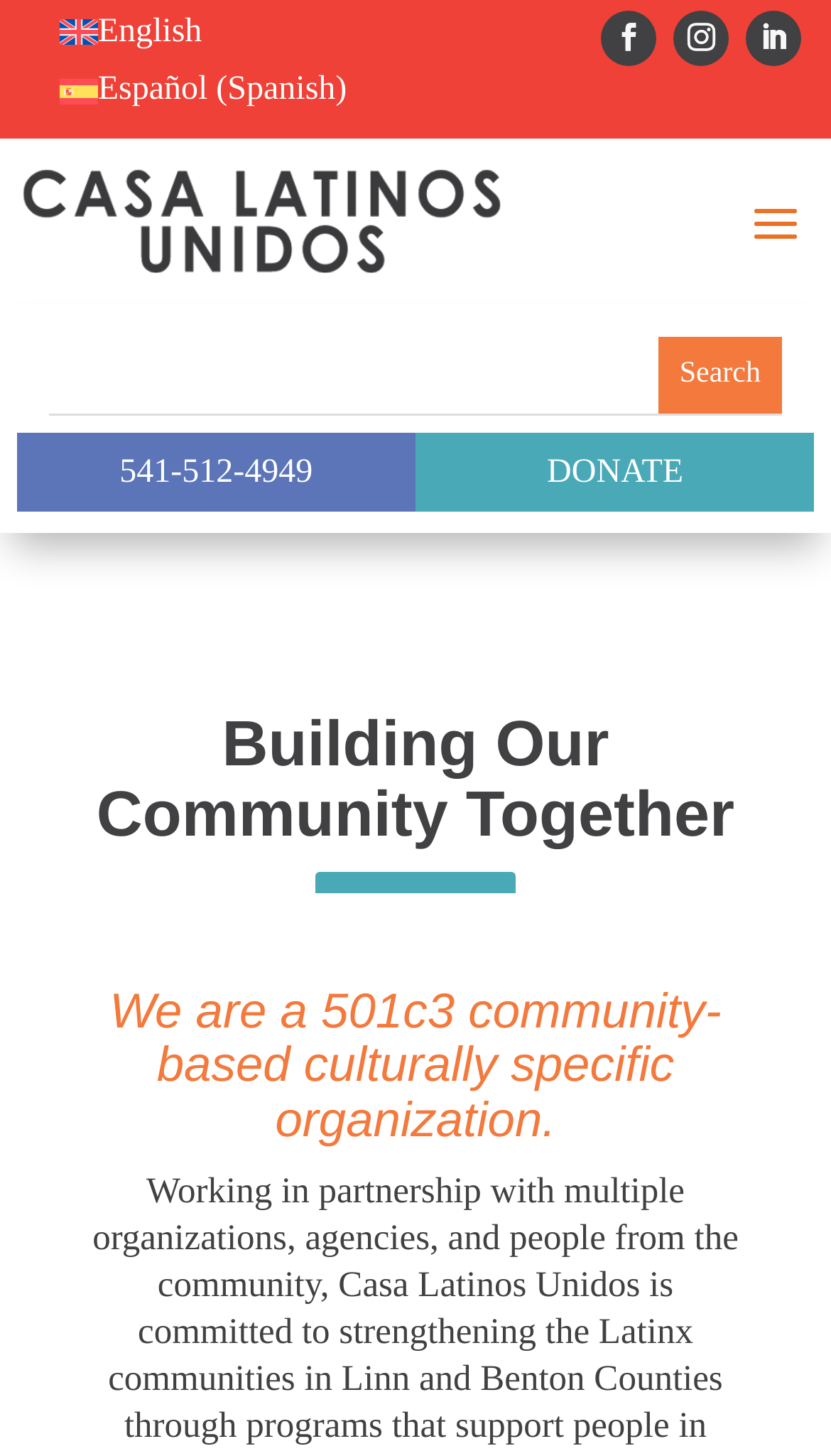Provide a thorough description of the webpage's content and layout.

The webpage is about Casa Latinos Unidos, an organization that builds community together. At the top left, there are two language options, "English" and "Español (Spanish)", which are links. To the right of these links, there are three social media icons, represented by Unicode characters. 

Below the language options, there is a navigation menu with a search bar that takes up most of the width of the page. The search bar has a text box and a "Search" button. 

On the left side of the page, there is a phone number "541-512-4949" and a "DONATE" button. 

The main content of the page is divided into two sections. The first section has a heading "Building Our Community Together", and the second section has a heading that describes the organization as a "501c3 community-based culturally specific organization".